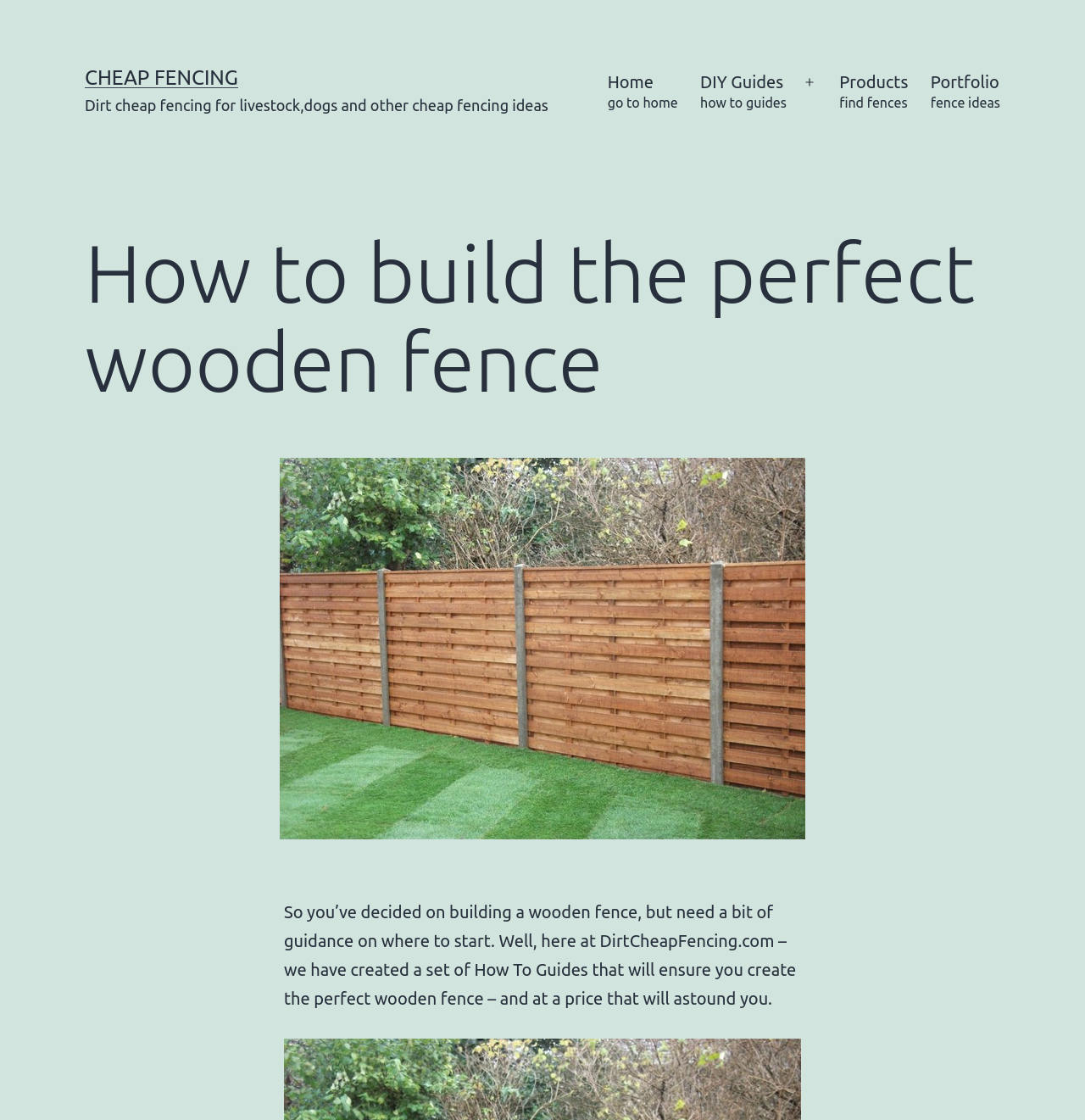What is the purpose of the 'How To Guides'?
Refer to the image and provide a concise answer in one word or phrase.

To help build a wooden fence